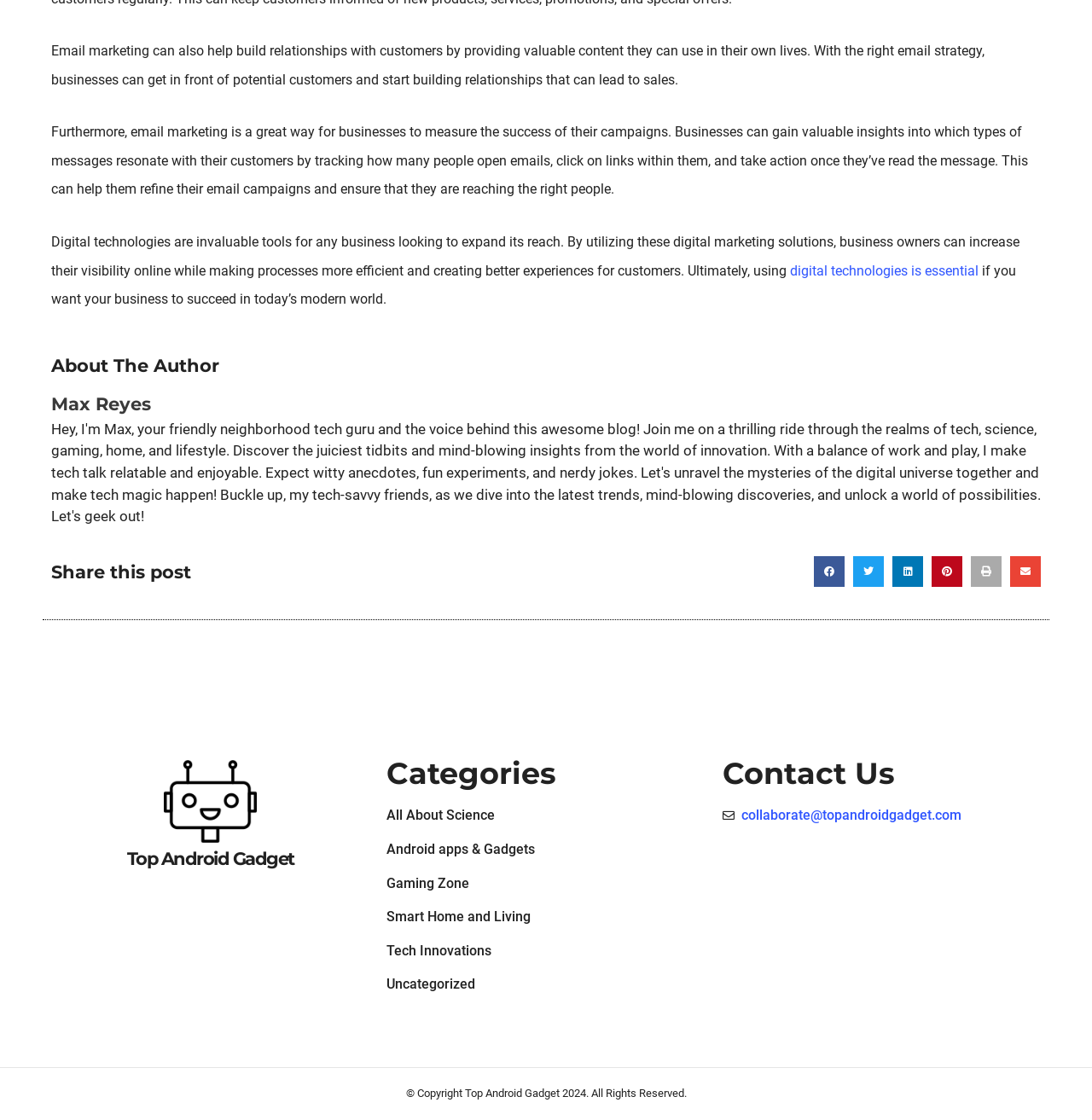Determine the bounding box coordinates of the region to click in order to accomplish the following instruction: "Visit the Top Android Gadget category". Provide the coordinates as four float numbers between 0 and 1, specifically [left, top, right, bottom].

[0.116, 0.757, 0.269, 0.776]